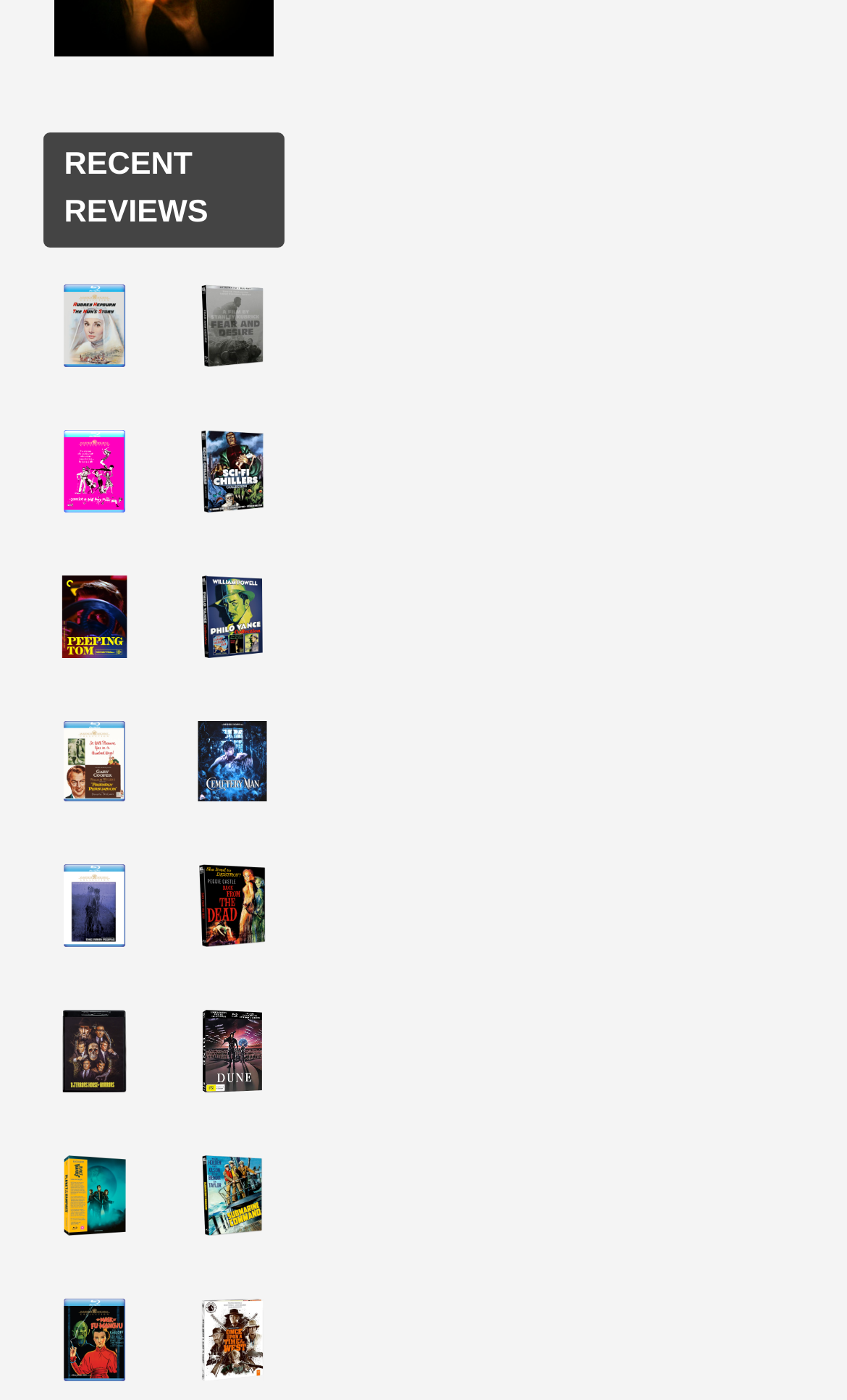Determine the bounding box for the described HTML element: "alt="Submarine Command"". Ensure the coordinates are four float numbers between 0 and 1 in the format [left, top, right, bottom].

[0.213, 0.817, 0.336, 0.896]